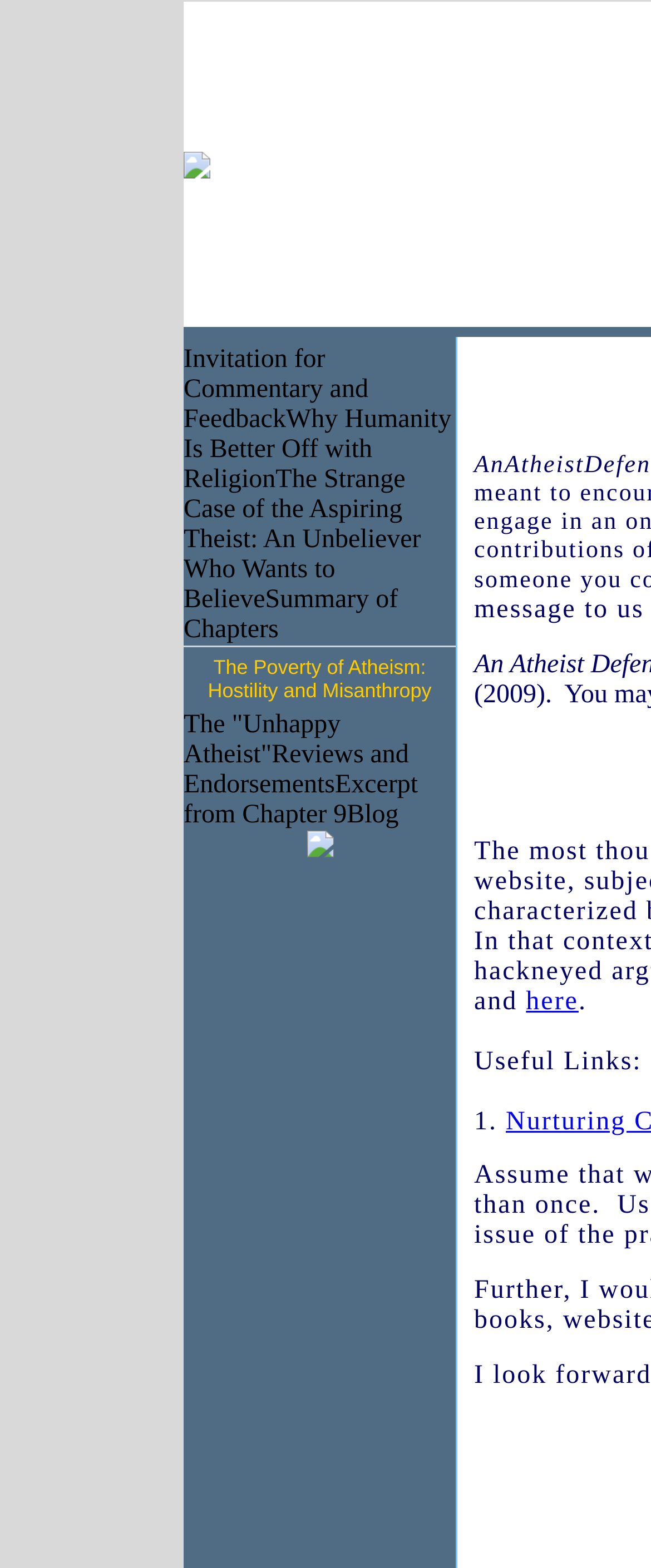Predict the bounding box coordinates for the UI element described as: "here". The coordinates should be four float numbers between 0 and 1, presented as [left, top, right, bottom].

[0.808, 0.629, 0.889, 0.647]